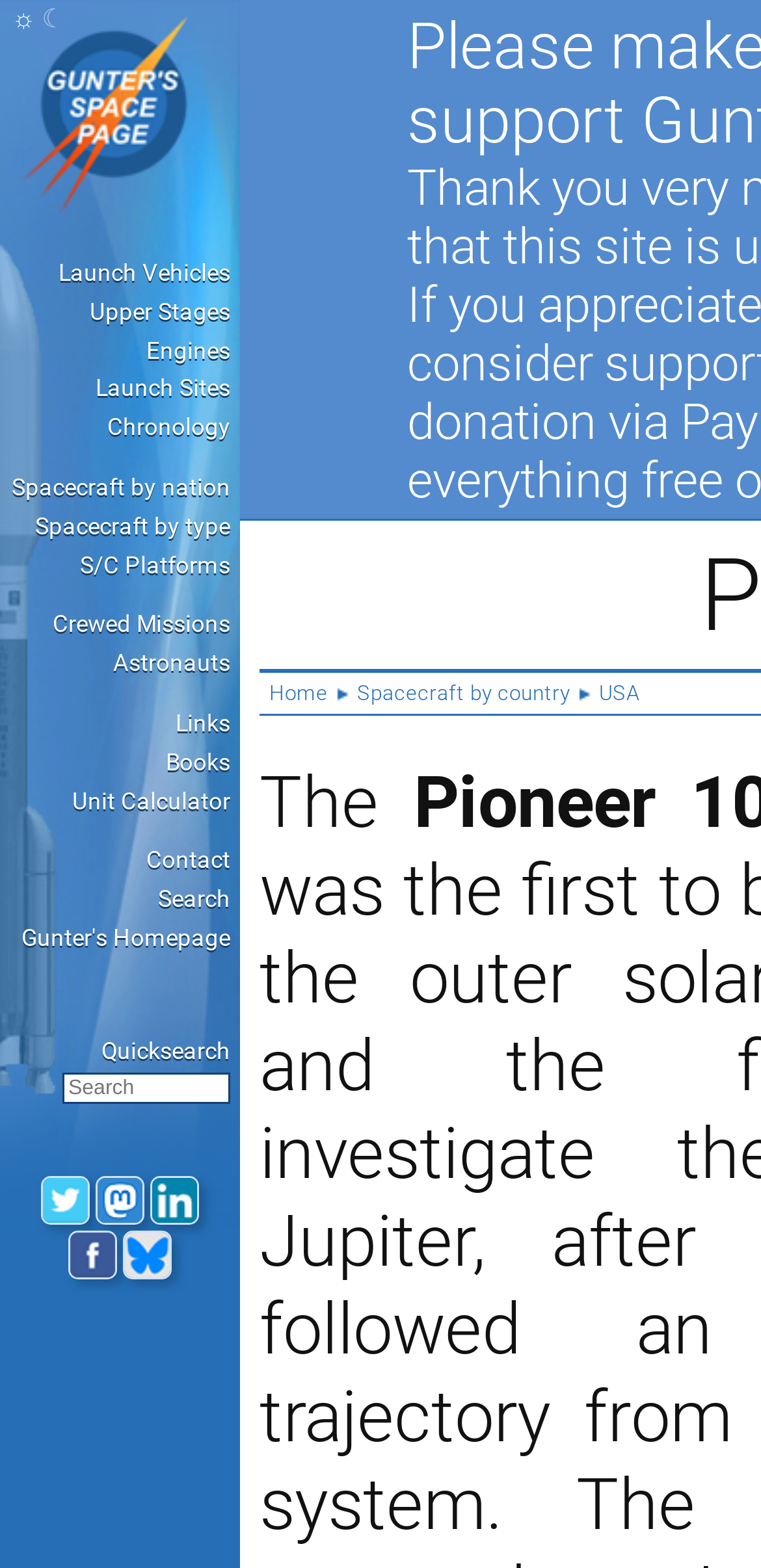Please locate the clickable area by providing the bounding box coordinates to follow this instruction: "contact Gunter".

[0.0, 0.538, 0.315, 0.561]